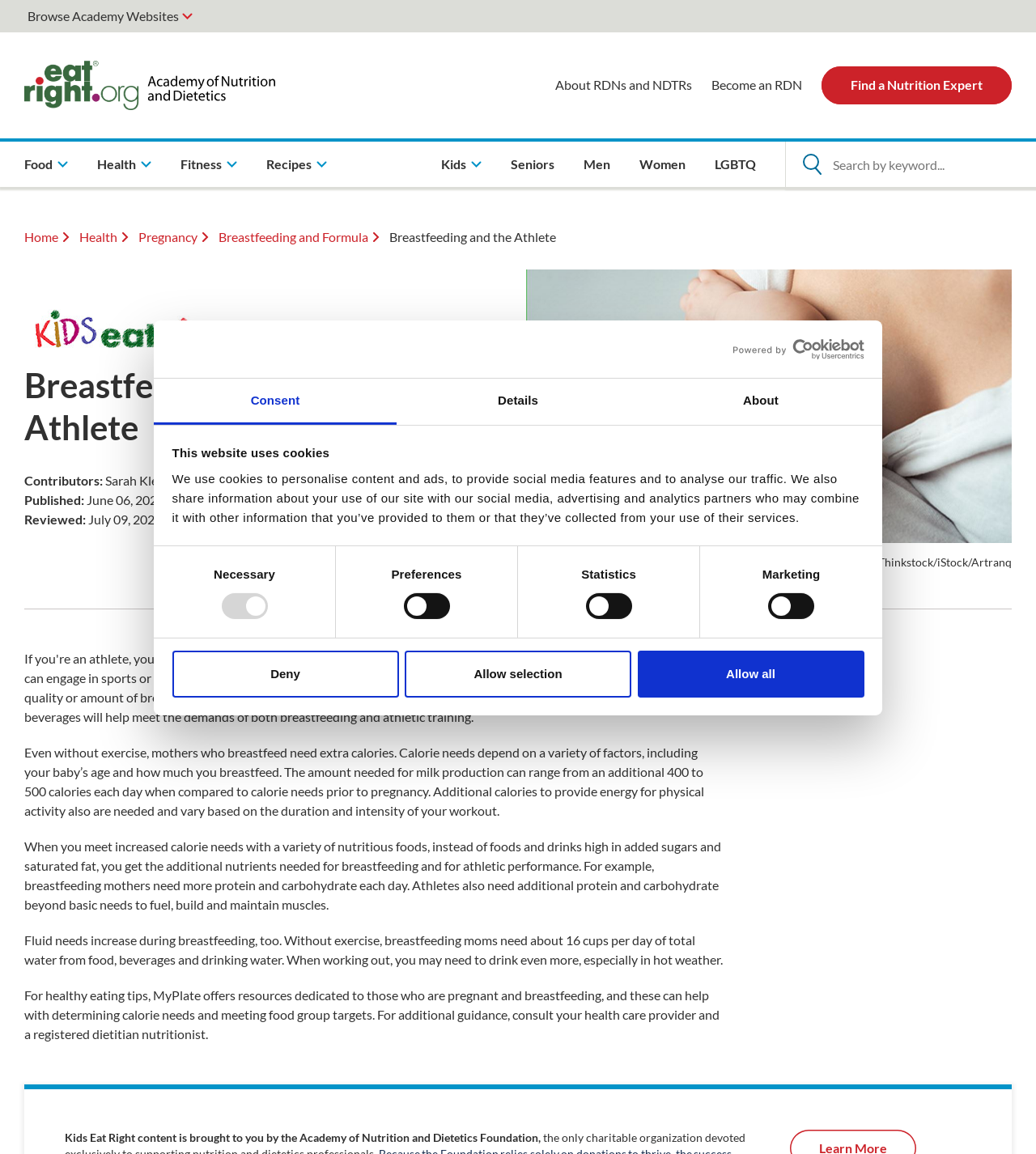Determine the main text heading of the webpage and provide its content.

Breastfeeding and the Athlete